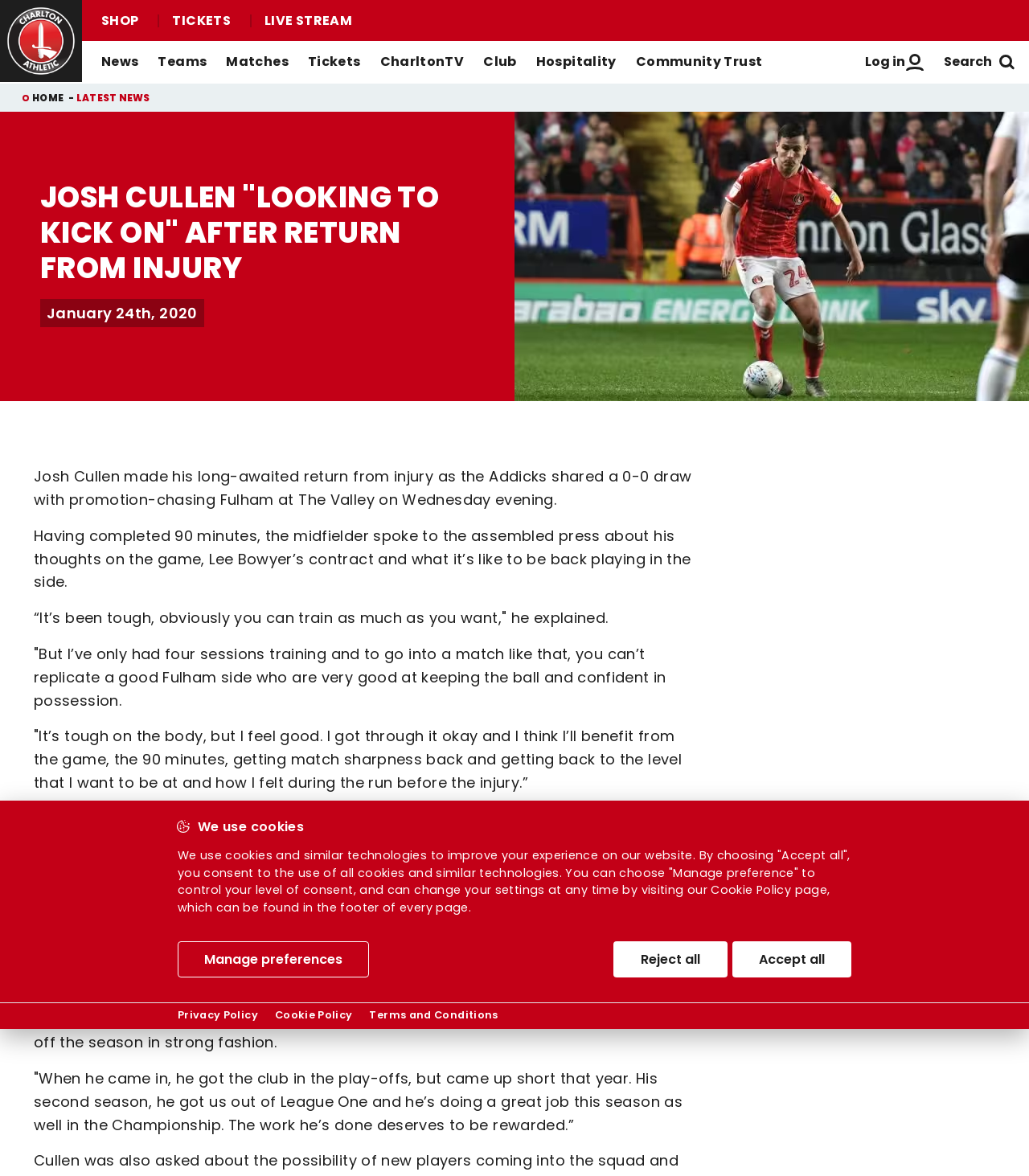How many main navigation categories are there?
Look at the image and provide a short answer using one word or a phrase.

5